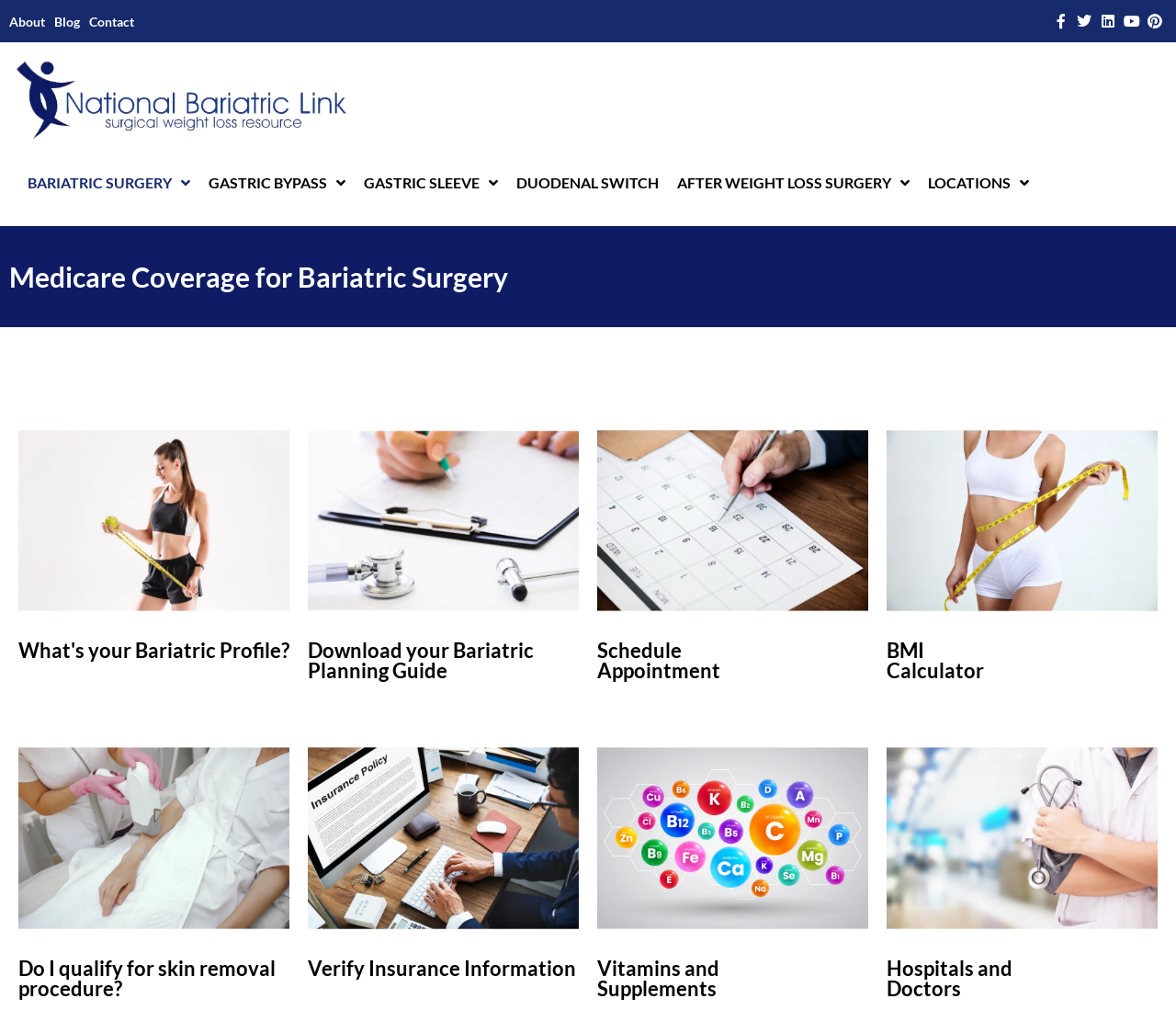Determine the bounding box coordinates in the format (top-left x, top-left y, bottom-right x, bottom-right y). Ensure all values are floating point numbers between 0 and 1. Identify the bounding box of the UI element described by: AFTER WEIGHT LOSS SURGERY

[0.568, 0.161, 0.781, 0.201]